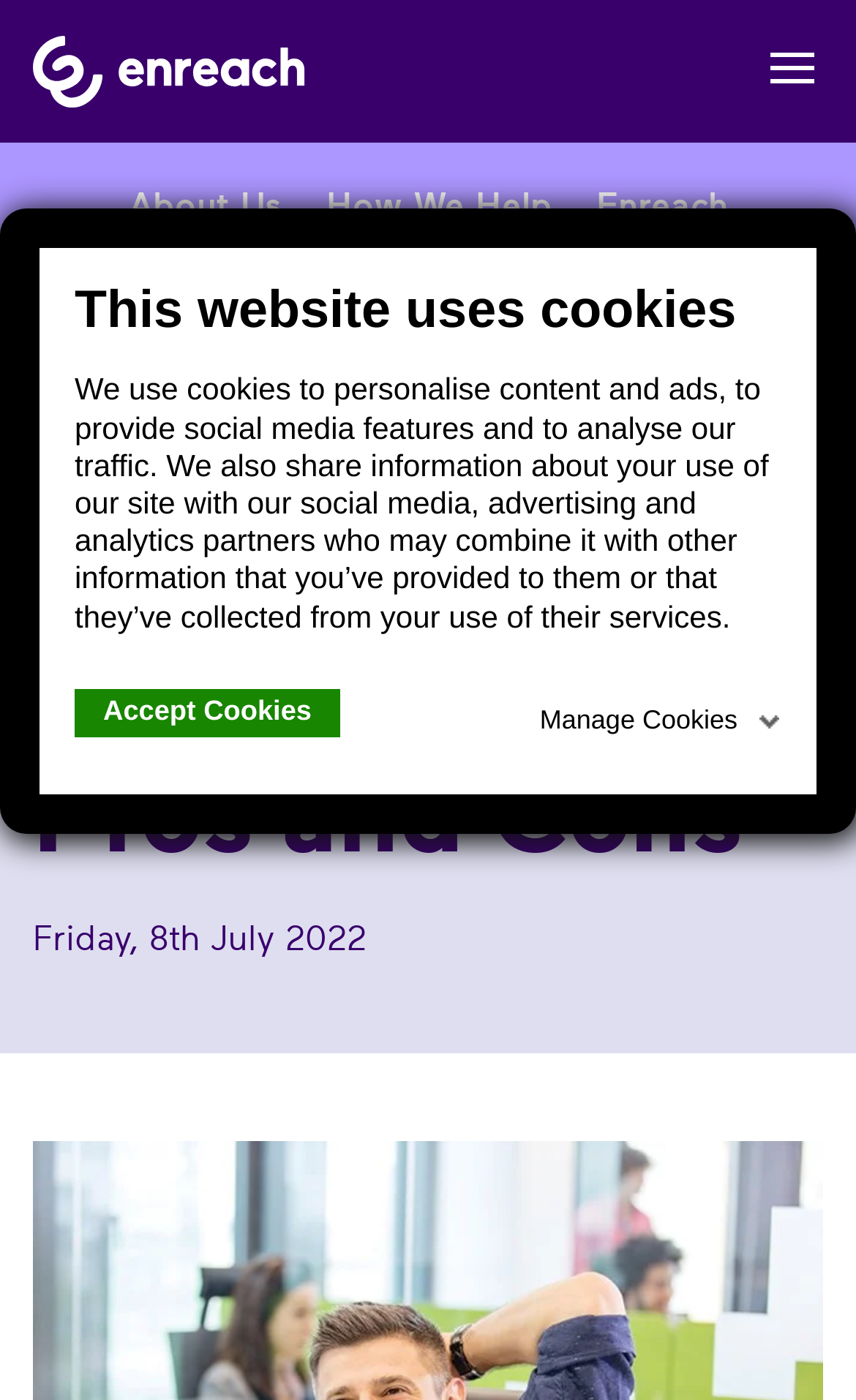Describe every aspect of the webpage in a detailed manner.

The webpage is about Enreach, a business telecoms services provider, and specifically focuses on the pros and cons of business telephones. At the top of the page, there is a dialog box with a heading "This website uses cookies" and a description of how the website uses cookies. Below this, there are two links to "Accept Cookies" and "Manage Cookies".

In the top-left corner, there is a link to "Back to home" and an image of the Enreach logo. In the top-right corner, there is a button to "Open menu" and a small image. 

The main navigation menu is located below, with links to "About Us", "How We Help", "Enreach", "Testimonials", "Awards", "Latest News", "Resources", "Careers", and "Contact". 

Below the navigation menu, there is a breadcrumb navigation section with links to "Latest News" and "Business Phone Systems". 

The main content of the page is headed by "Business telephones: Pros and Cons" and has a date "Friday, 8th July 2022" below it.